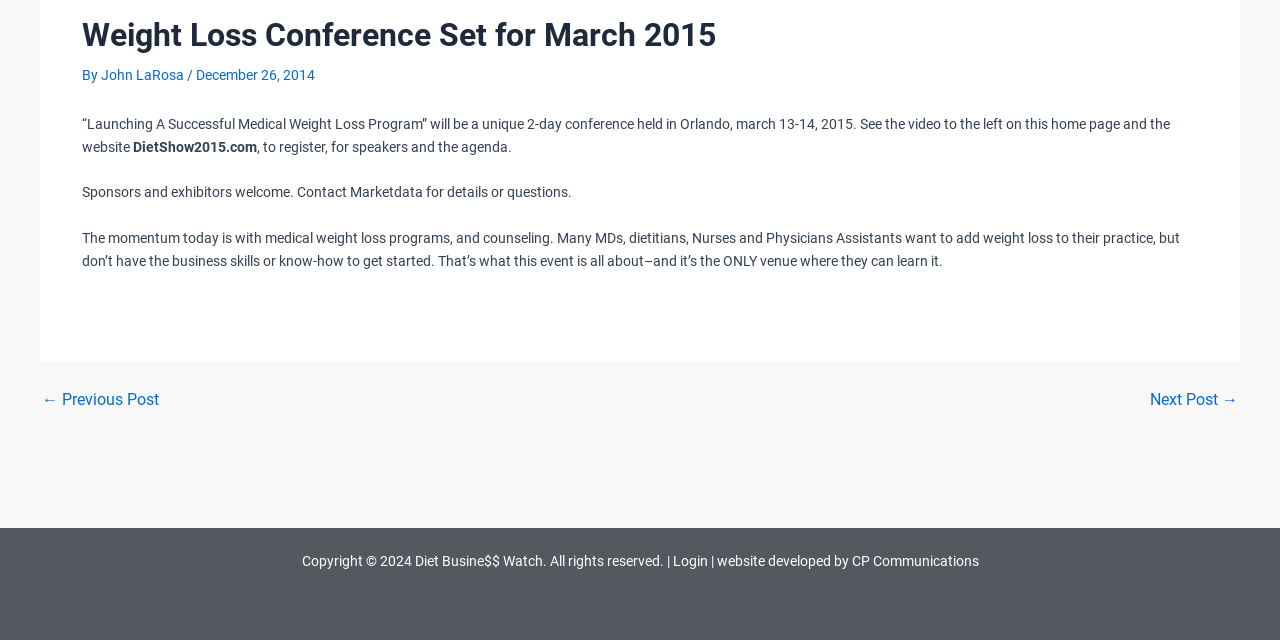Identify the bounding box for the given UI element using the description provided. Coordinates should be in the format (top-left x, top-left y, bottom-right x, bottom-right y) and must be between 0 and 1. Here is the description: John LaRosa

[0.079, 0.104, 0.146, 0.129]